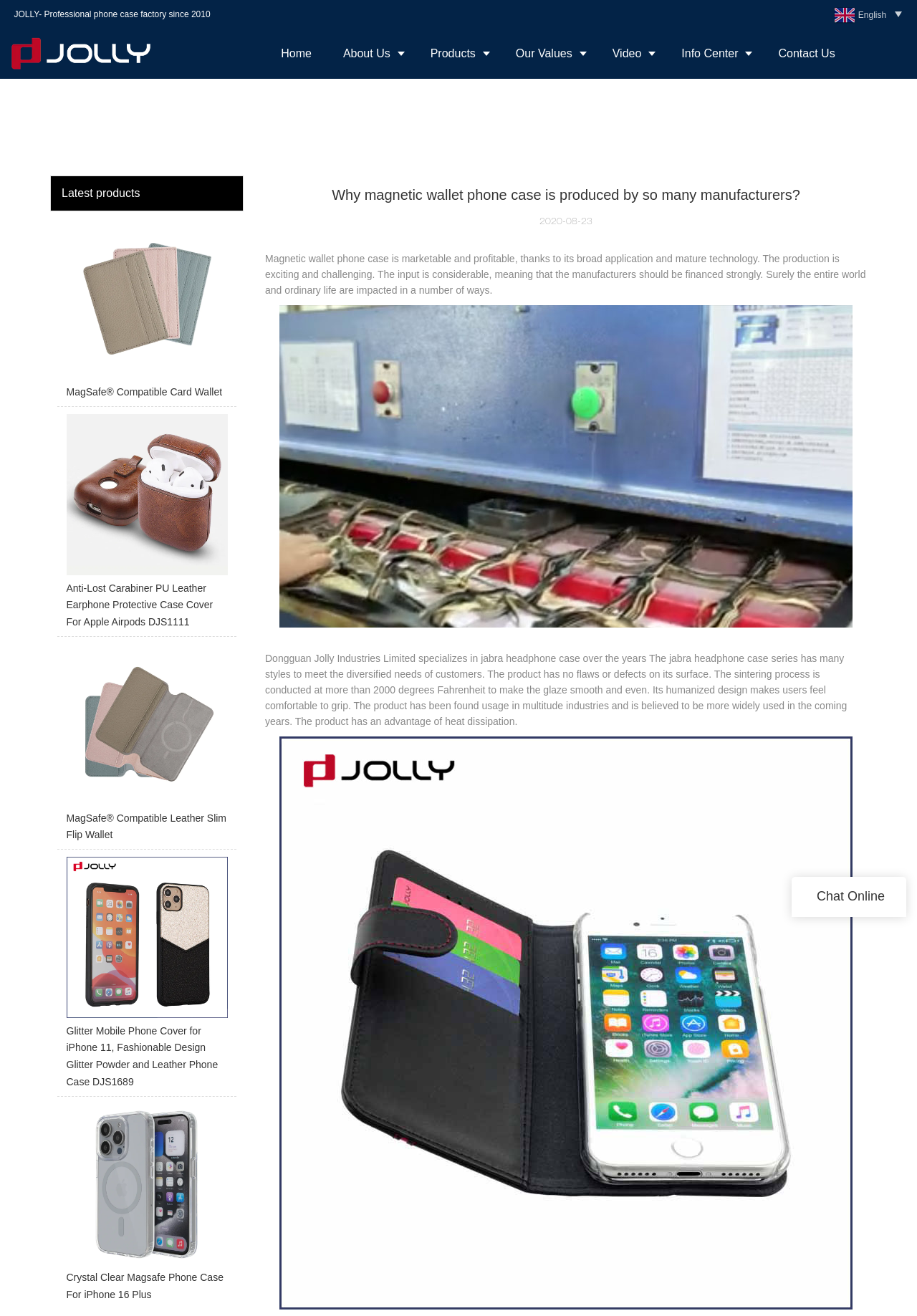Find and specify the bounding box coordinates that correspond to the clickable region for the instruction: "View the 'Heat Transfer Printing for Mask' product".

None